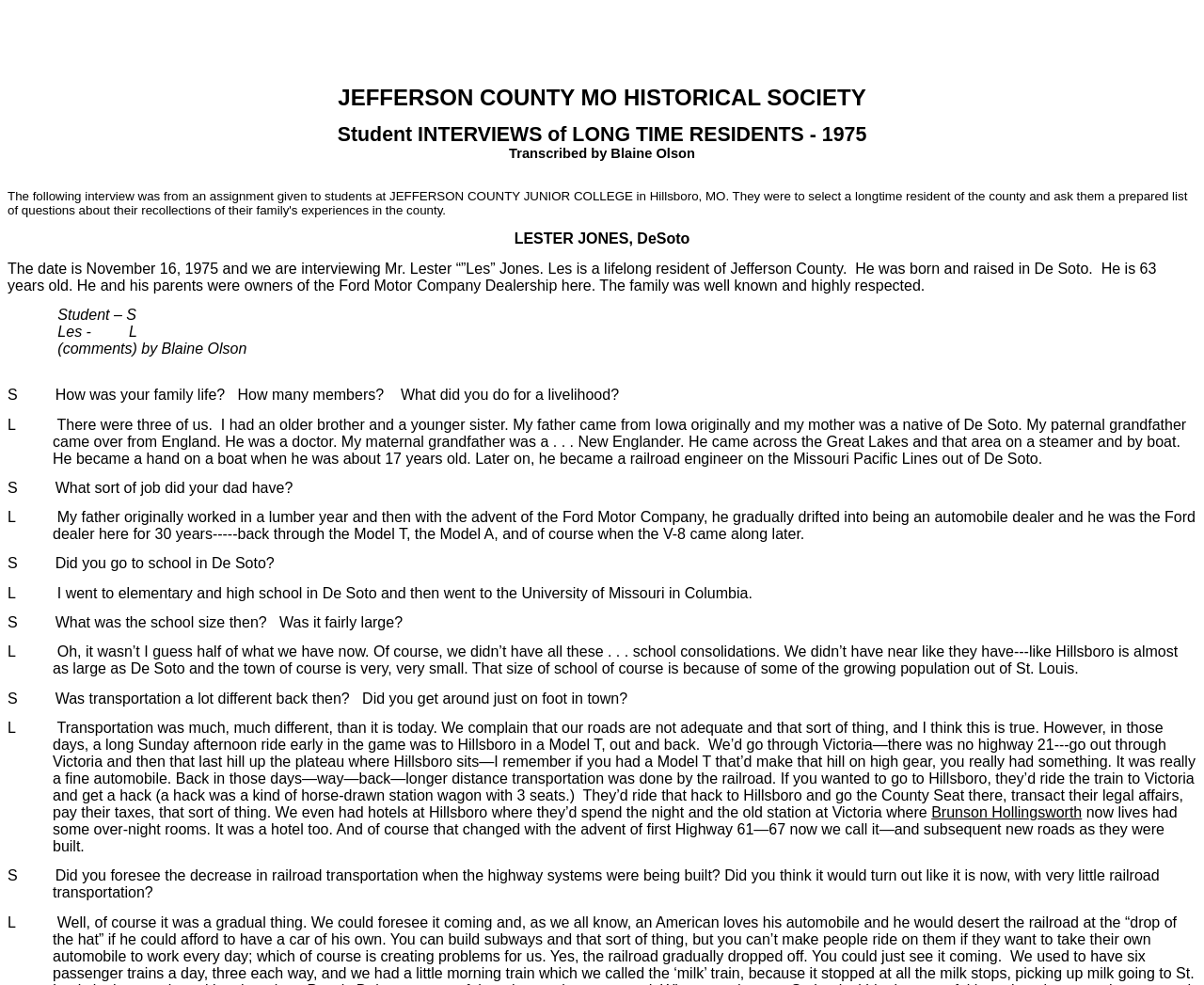What was the mode of transportation used to go to Hillsboro?
Refer to the image and offer an in-depth and detailed answer to the question.

I found the answer by looking at the static text element with the content 'A long Sunday afternoon ride early in the game was to Hillsboro in a Model T, out and back.' which indicates that the mode of transportation used to go to Hillsboro was a Model T.